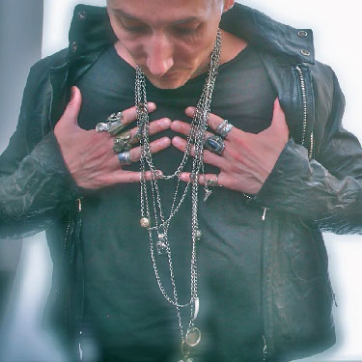Thoroughly describe what you see in the image.

The image features a person dressed in an edgy, urban style, wearing a black leather jacket layered over a dark top. They are positioned with their hands on their chest, showcasing a collection of intricate jewelry, including multiple chains and rings that add a unique flair to their look. The background appears softly blurred, focusing attention on the individual. This artistic presentation may suggest themes of self-expression and individuality through fashion, highlighting the blend of personal style and bold accessories.